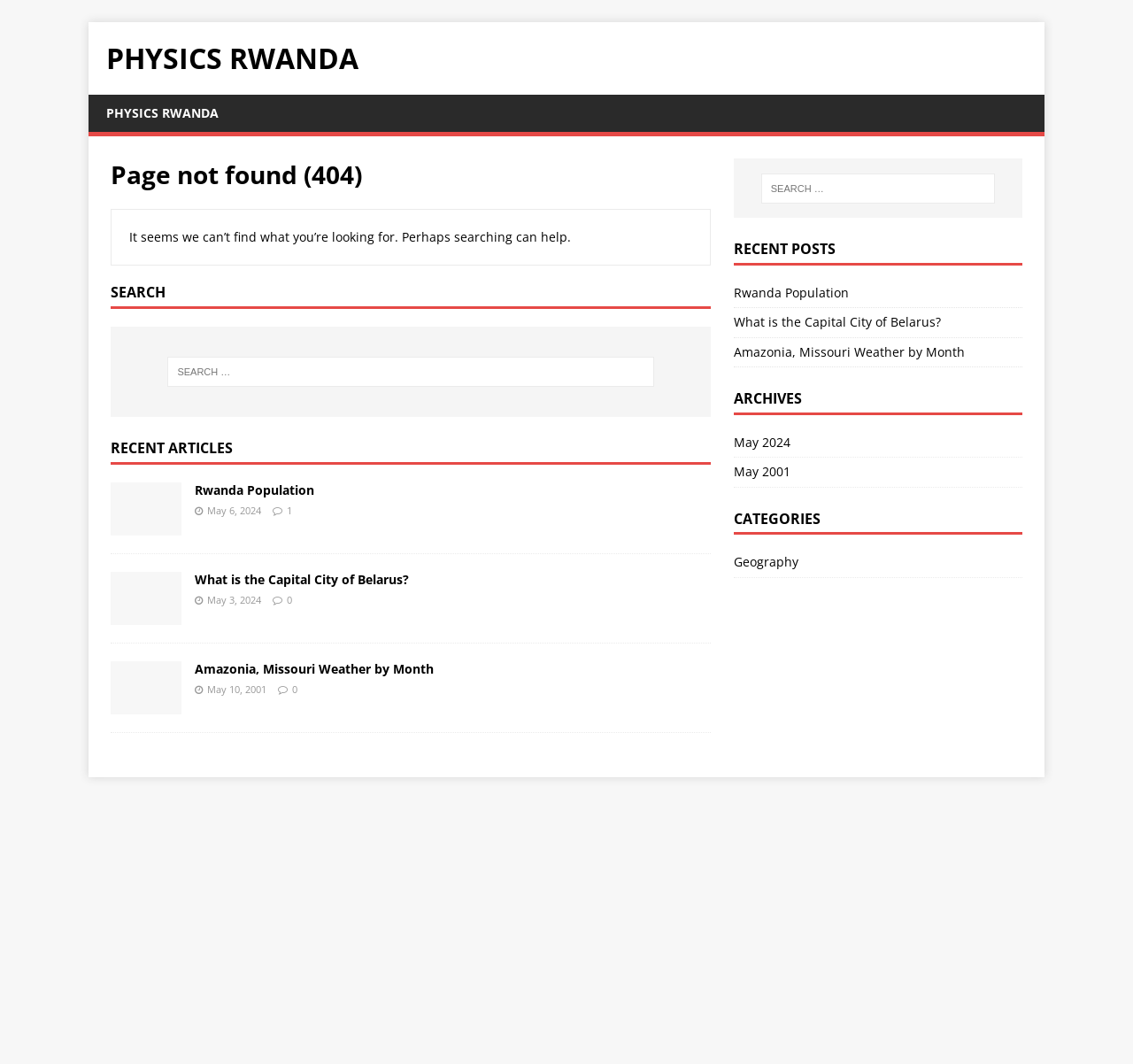Identify the bounding box coordinates of the HTML element based on this description: "Geography".

[0.647, 0.519, 0.902, 0.542]